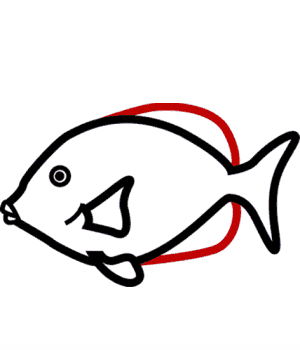Use a single word or phrase to answer the question:
How many large red curves are around the fish?

Two